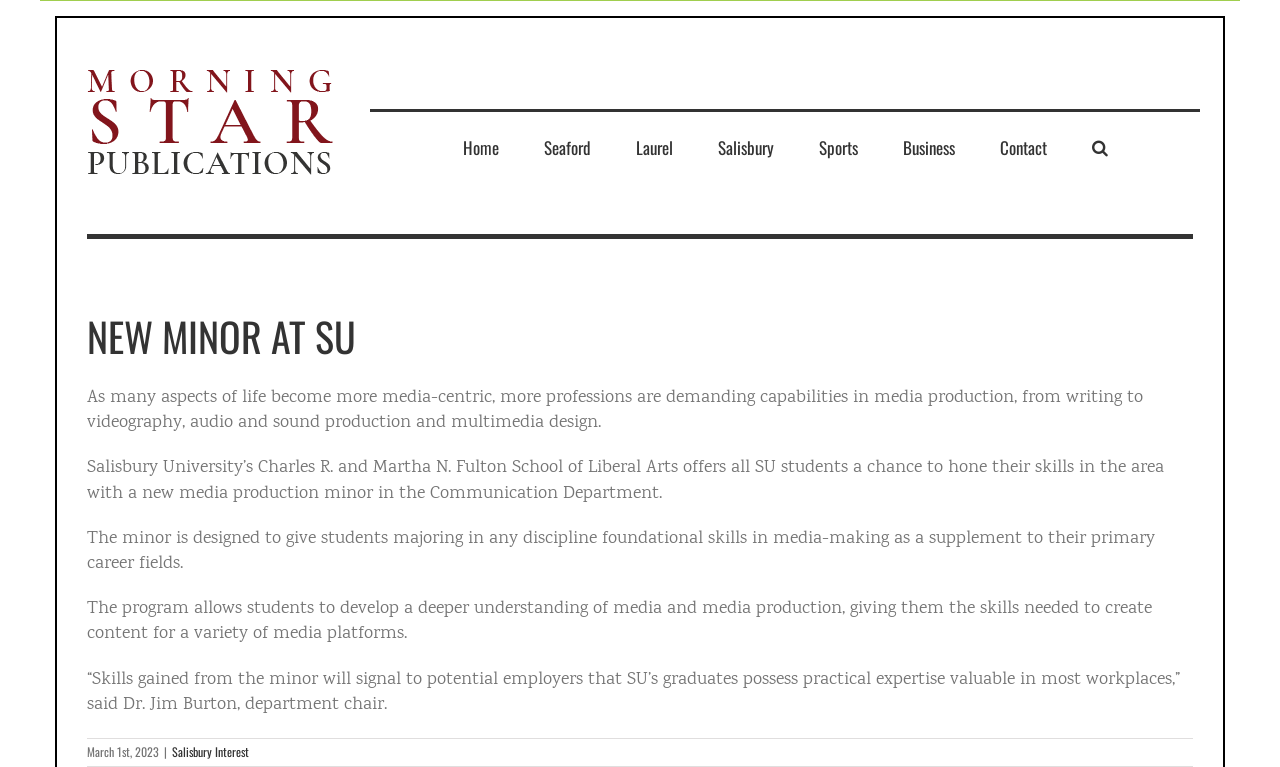What is the name of the school's publication?
Based on the content of the image, thoroughly explain and answer the question.

I found the answer by looking at the logo at the top of the page, which is described as 'Morning Star Publications Logo'.